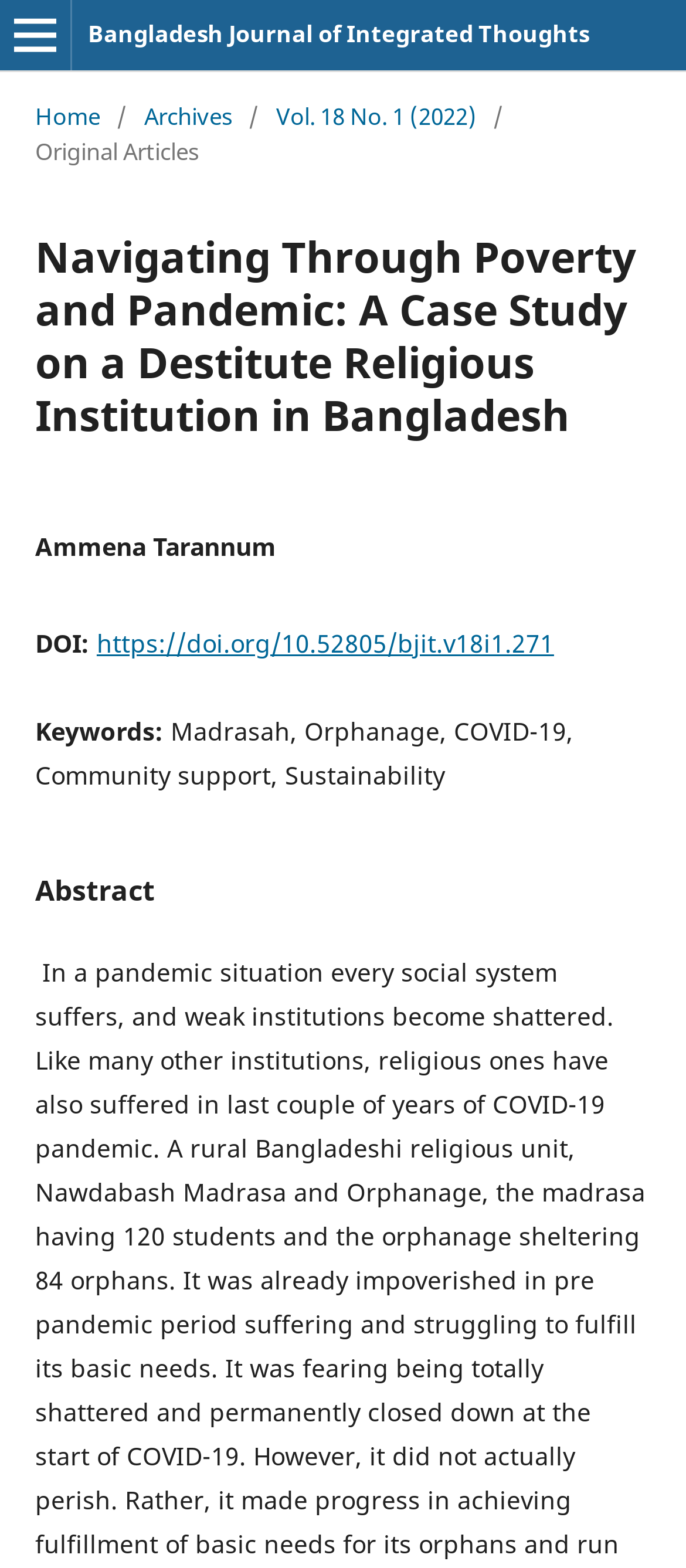Extract the primary headline from the webpage and present its text.

Navigating Through Poverty and Pandemic: A Case Study on a Destitute Religious Institution in Bangladesh